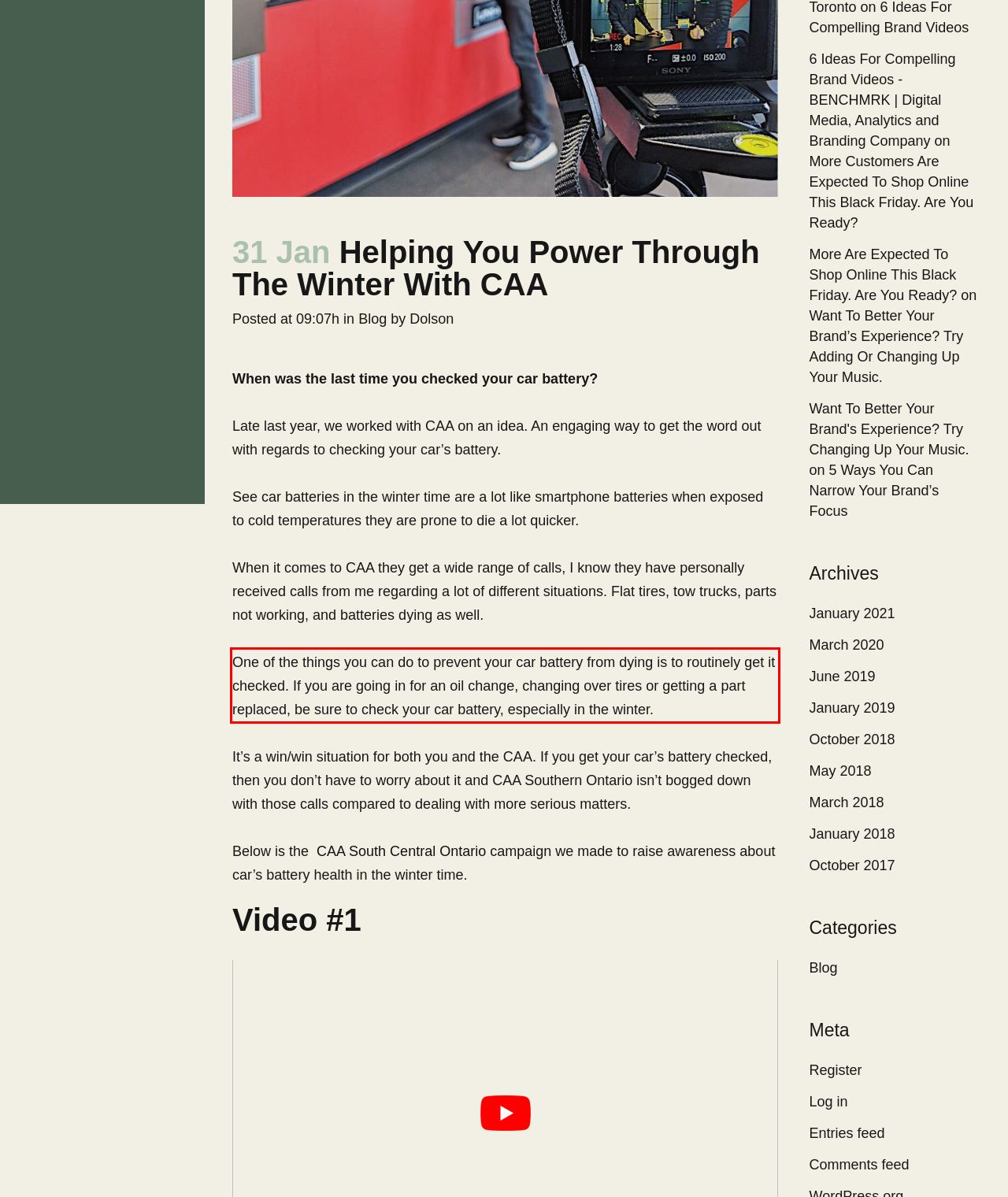Look at the webpage screenshot and recognize the text inside the red bounding box.

One of the things you can do to prevent your car battery from dying is to routinely get it checked. If you are going in for an oil change, changing over tires or getting a part replaced, be sure to check your car battery, especially in the winter.